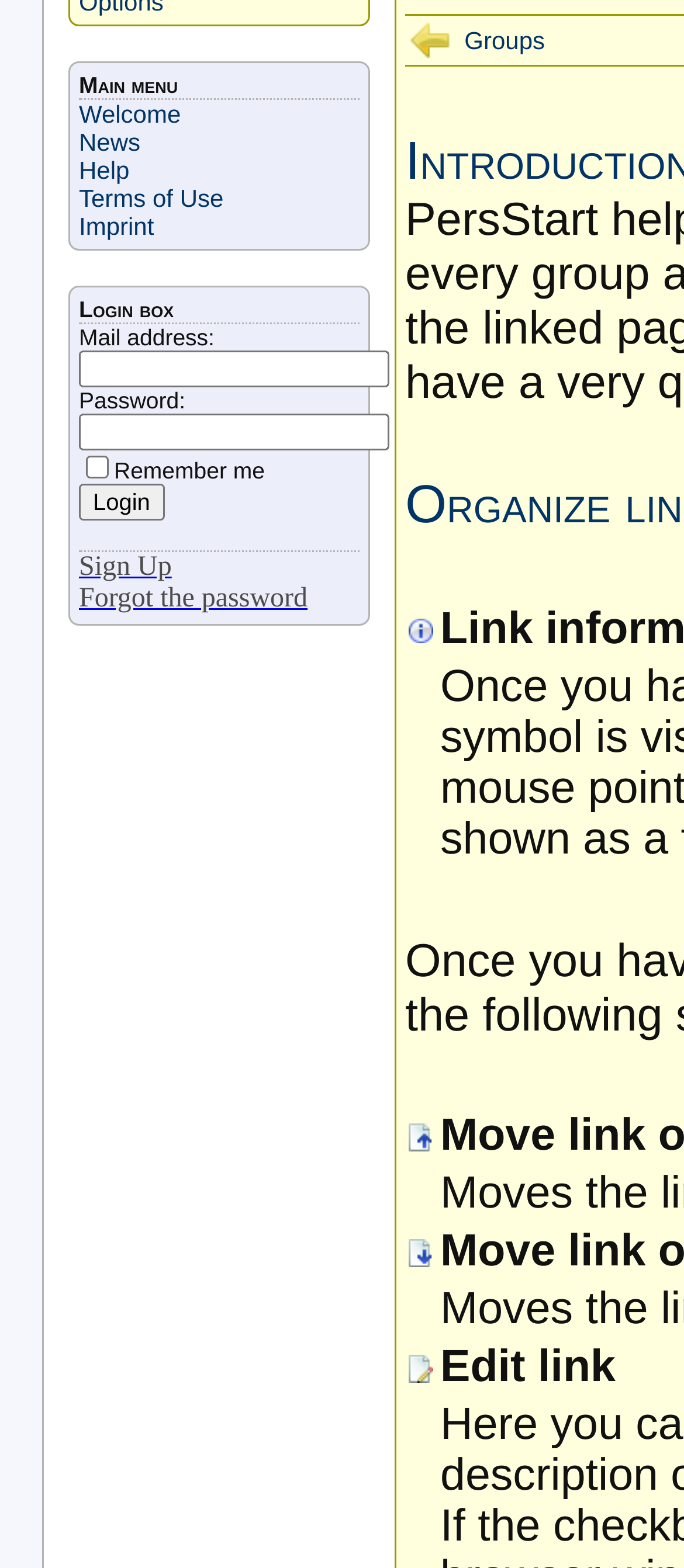Provide the bounding box coordinates of the HTML element described by the text: "parent_node: Login box name="chkCookie" value="checkbox"".

[0.126, 0.291, 0.159, 0.305]